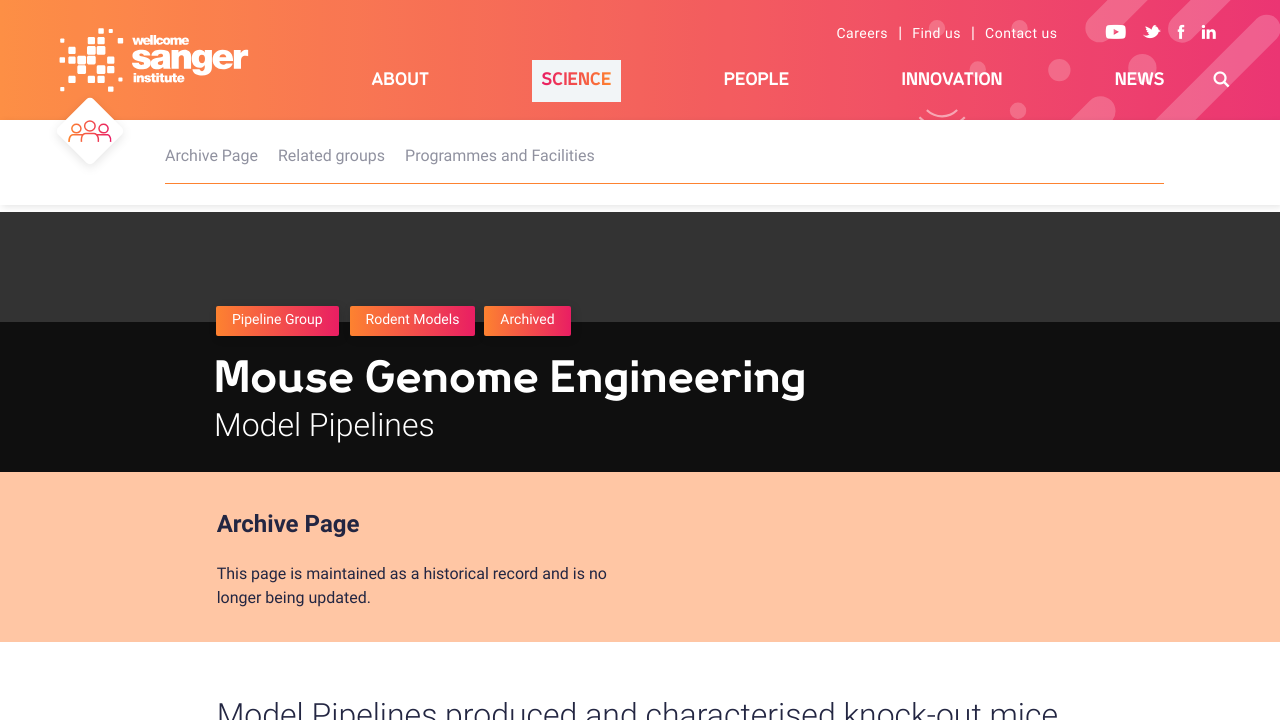Please locate the bounding box coordinates of the element that should be clicked to complete the given instruction: "Search for something".

[0.946, 0.097, 0.963, 0.124]